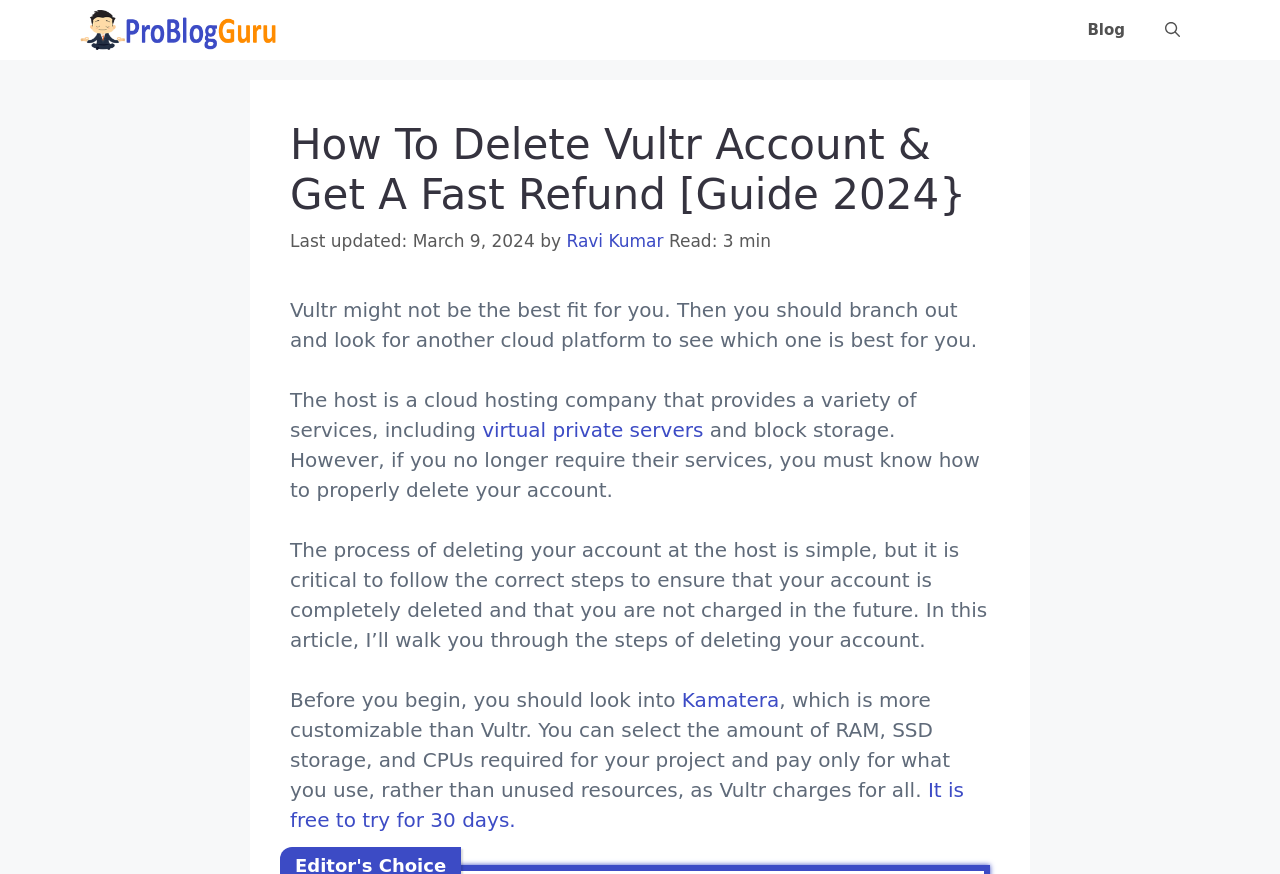What type of services does Vultr provide?
Look at the image and provide a detailed response to the question.

According to the webpage, Vultr is a cloud hosting company that provides a variety of services, including virtual private servers and block storage.